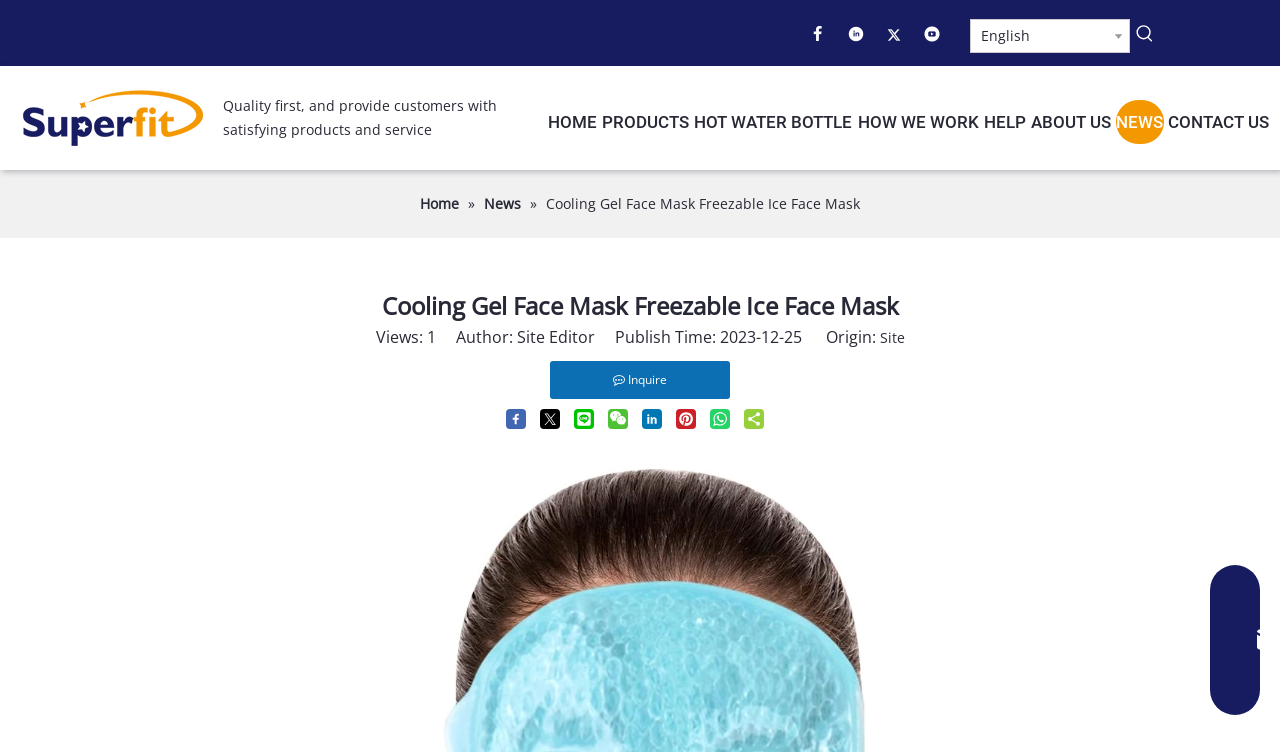Find the bounding box coordinates corresponding to the UI element with the description: "alt="superfit"". The coordinates should be formatted as [left, top, right, bottom], with values as floats between 0 and 1.

[0.018, 0.119, 0.159, 0.194]